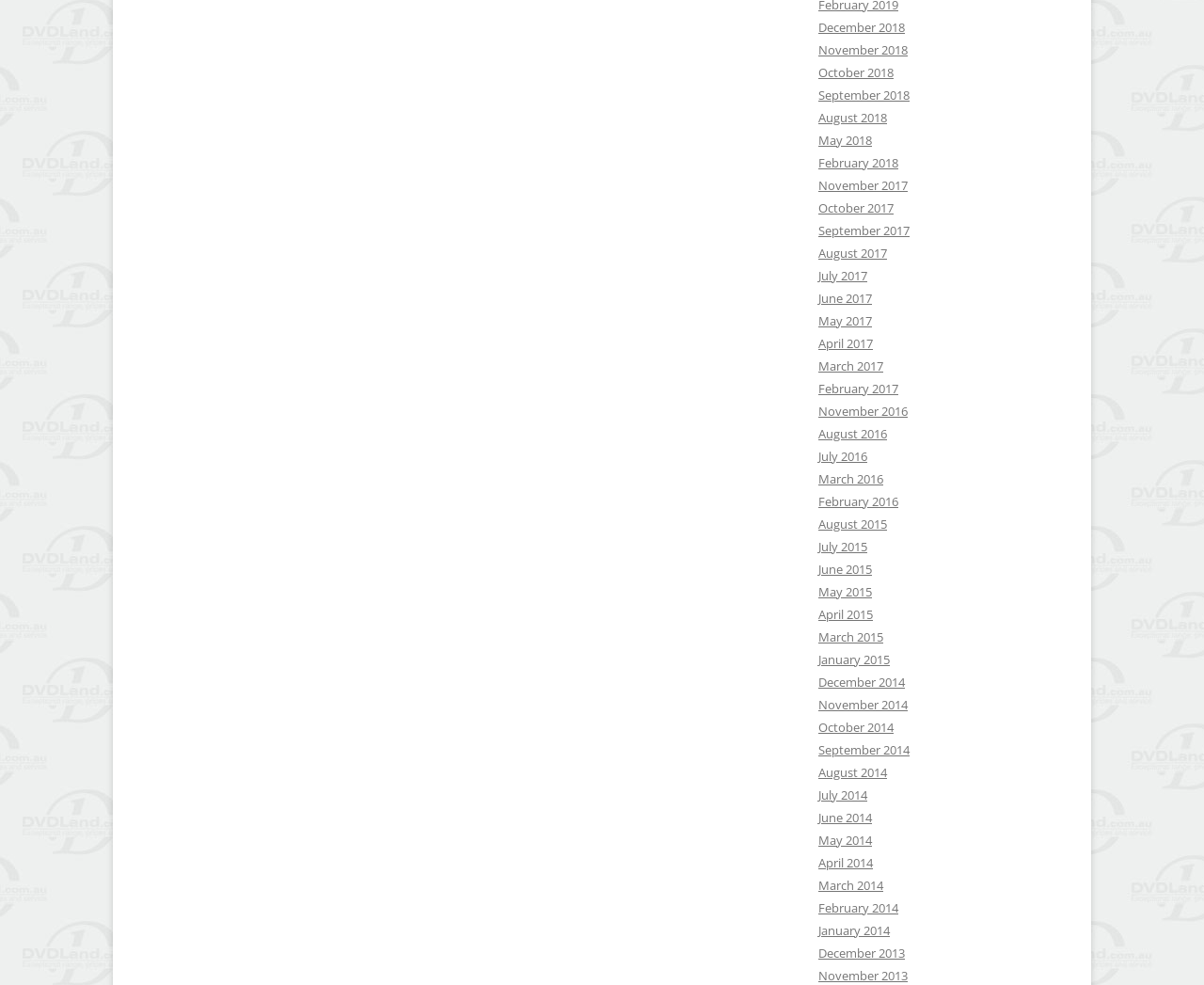From the webpage screenshot, identify the region described by November 2017. Provide the bounding box coordinates as (top-left x, top-left y, bottom-right x, bottom-right y), with each value being a floating point number between 0 and 1.

[0.68, 0.179, 0.754, 0.196]